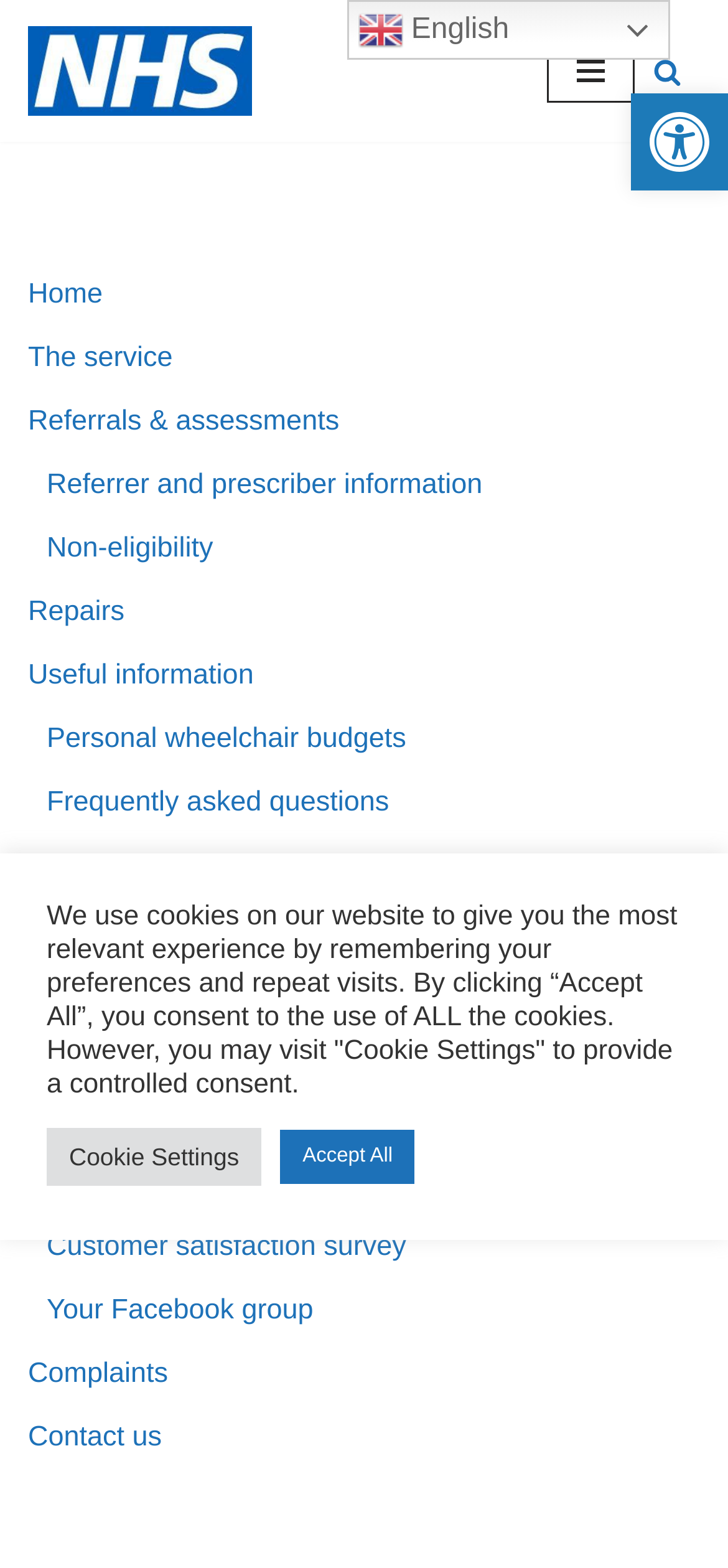Provide the bounding box coordinates of the area you need to click to execute the following instruction: "Open accessibility tools".

[0.867, 0.06, 1.0, 0.121]